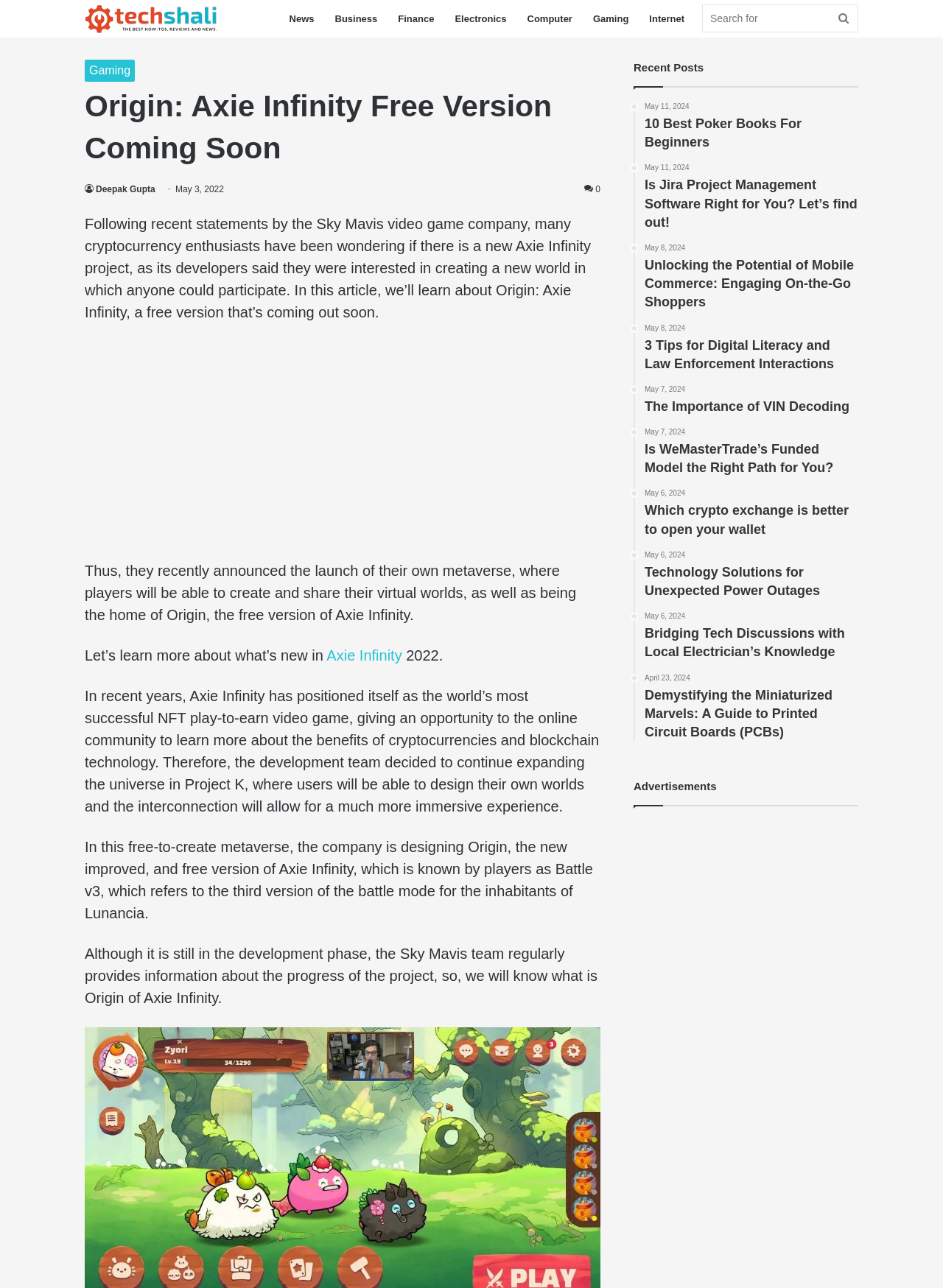What is the principal heading displayed on the webpage?

Origin: Axie Infinity Free Version Coming Soon